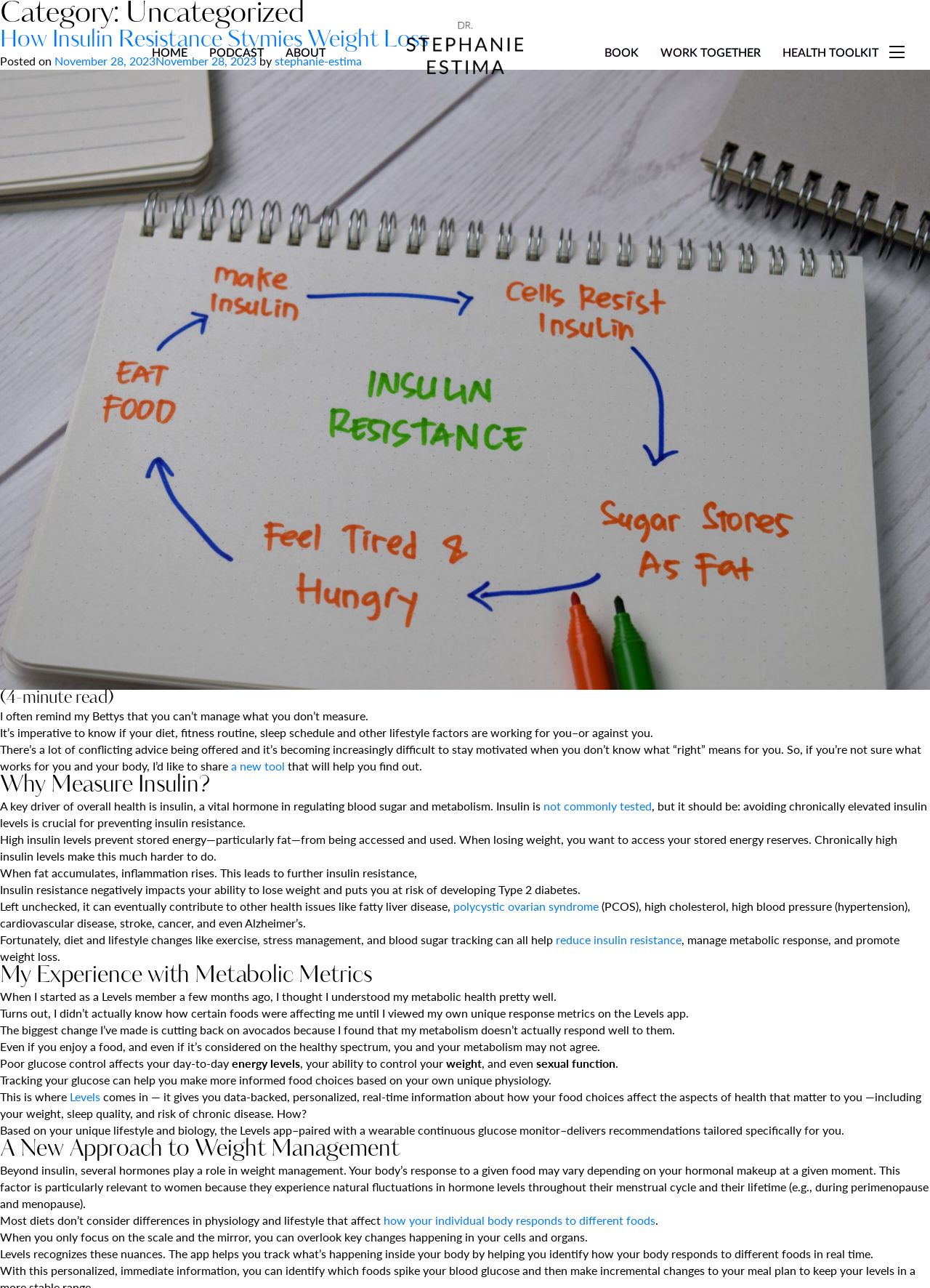What is the purpose of tracking glucose levels according to the article? Refer to the image and provide a one-word or short phrase answer.

To make informed food choices